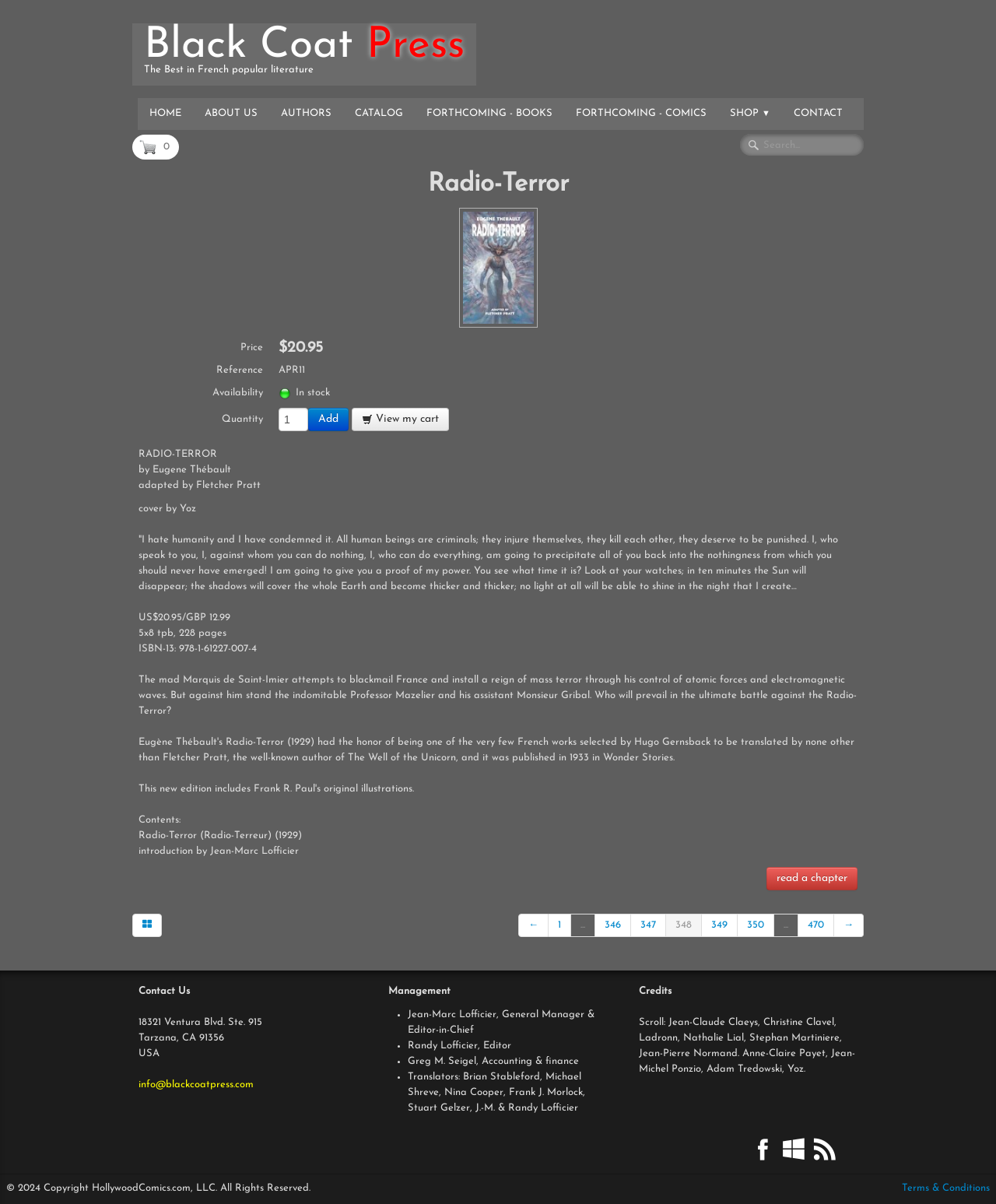Carefully examine the image and provide an in-depth answer to the question: Who is the author of the book?

The author of the book can be found in the text 'by Eugene Thébault' in the book description section, which credits Eugene Thébault as the author of the book.